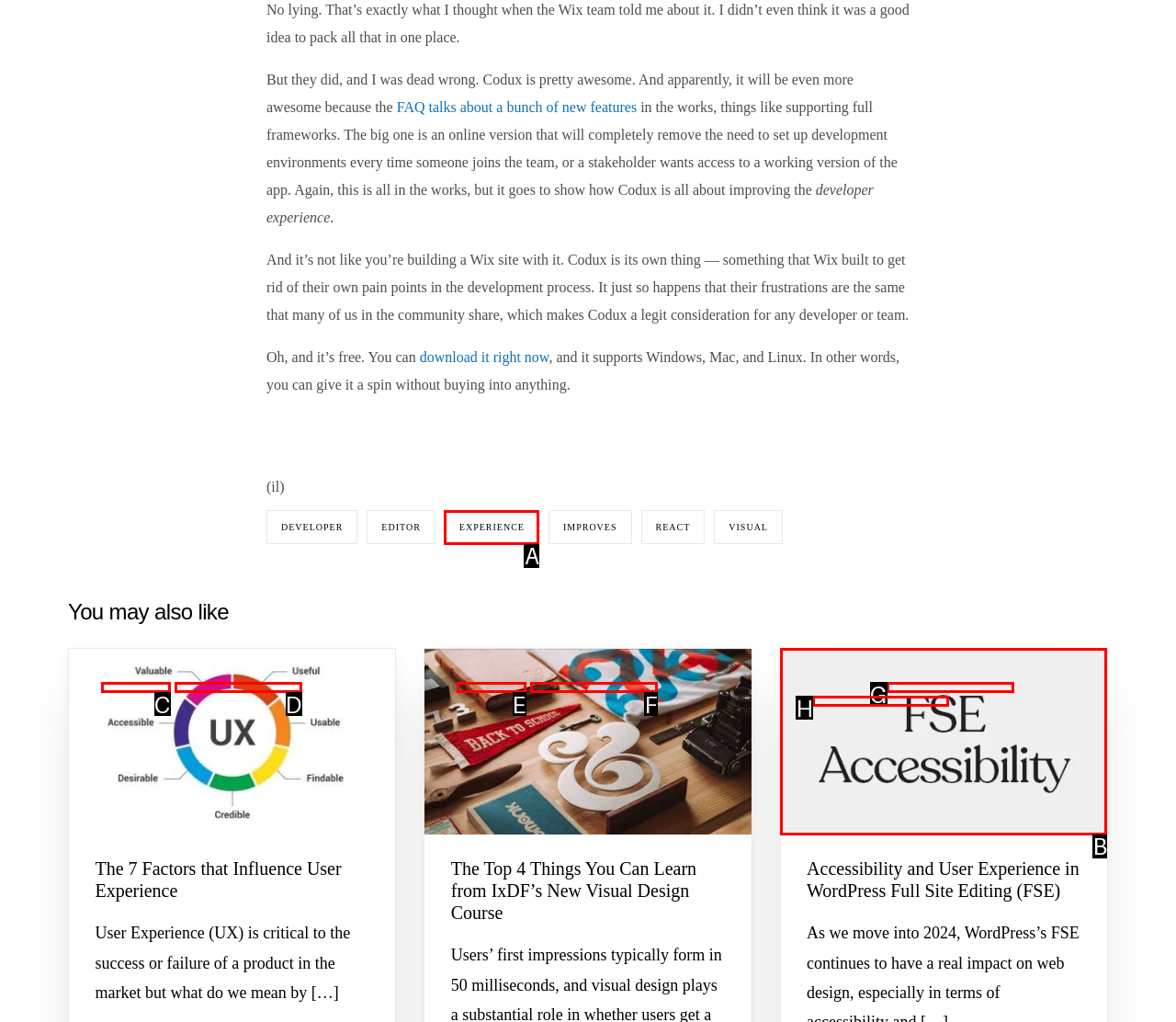Identify which HTML element aligns with the description: Web Design Company
Answer using the letter of the correct choice from the options available.

D